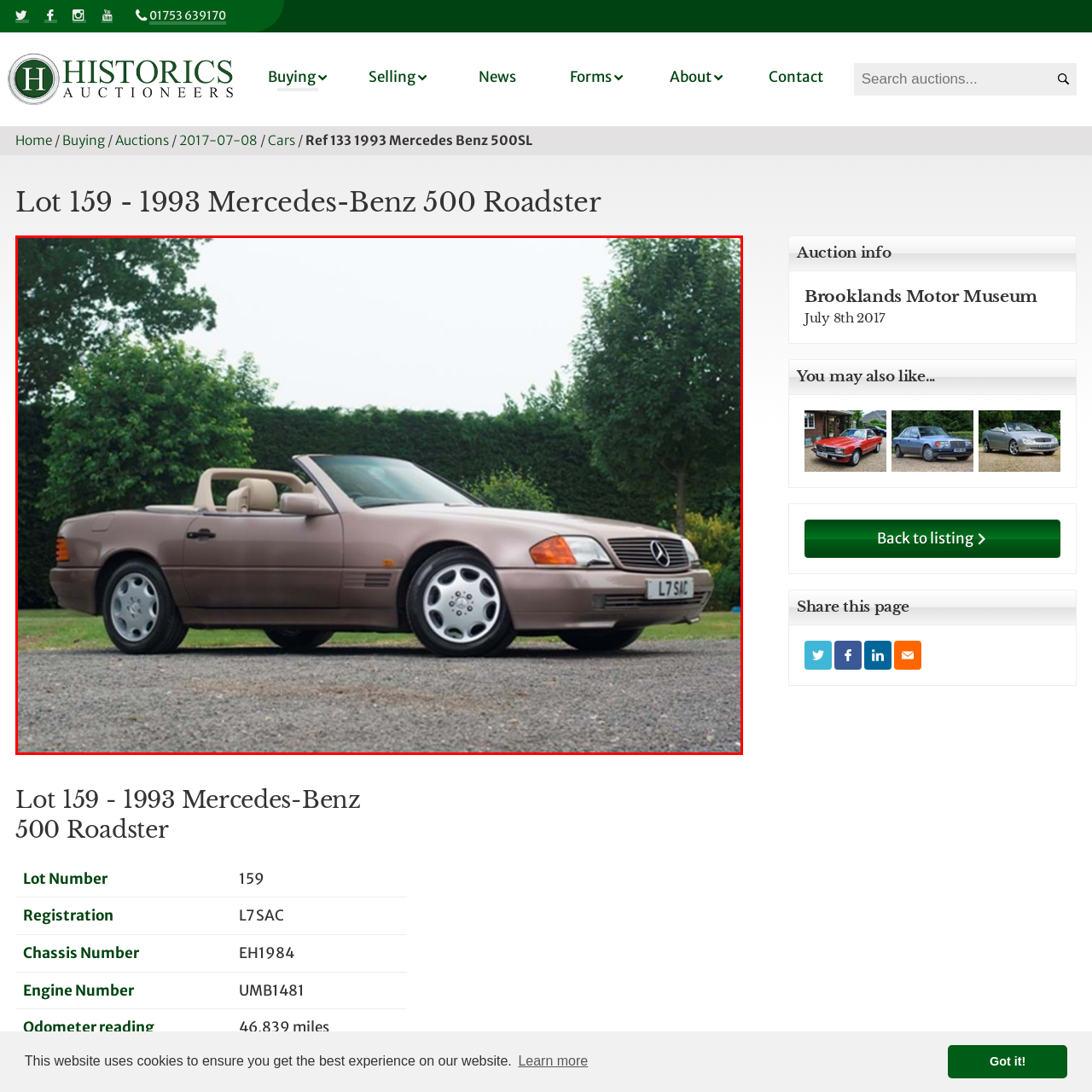Concentrate on the section within the teal border, Is the car's soft top up or down? 
Provide a single word or phrase as your answer.

Down